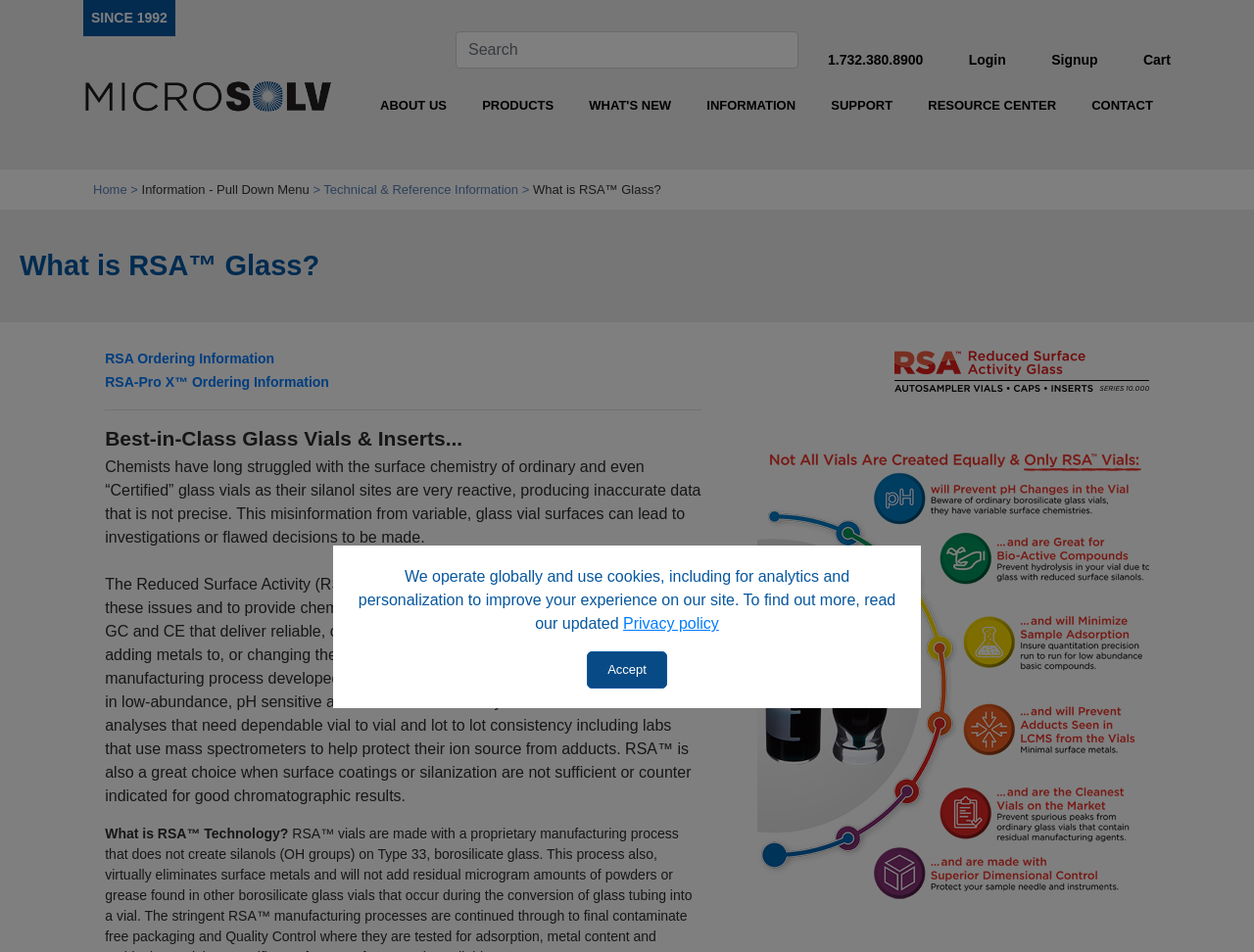Please specify the coordinates of the bounding box for the element that should be clicked to carry out this instruction: "Search for something". The coordinates must be four float numbers between 0 and 1, formatted as [left, top, right, bottom].

[0.363, 0.033, 0.637, 0.072]